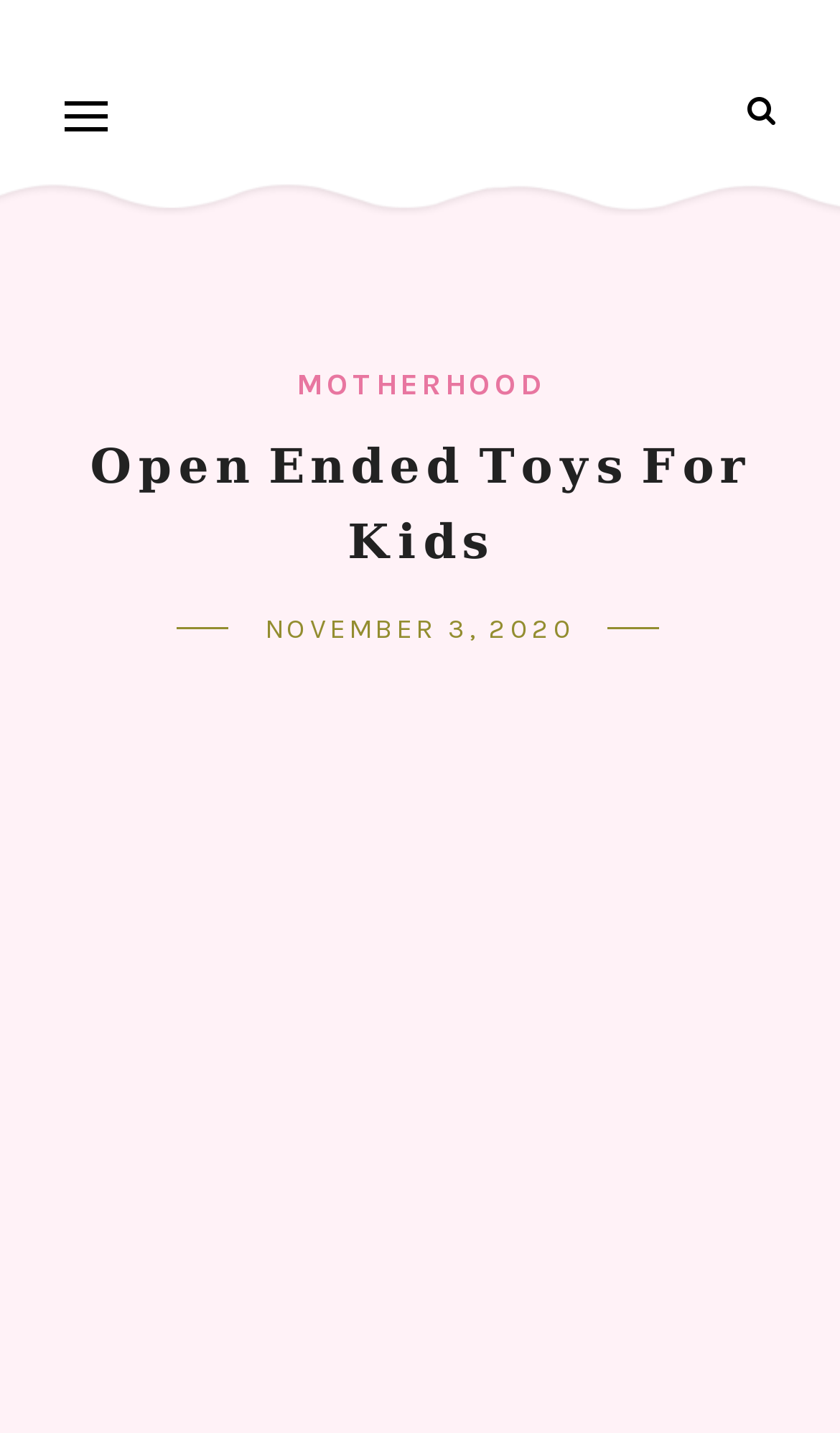Kindly respond to the following question with a single word or a brief phrase: 
What is the logo of the website?

Mumology.in